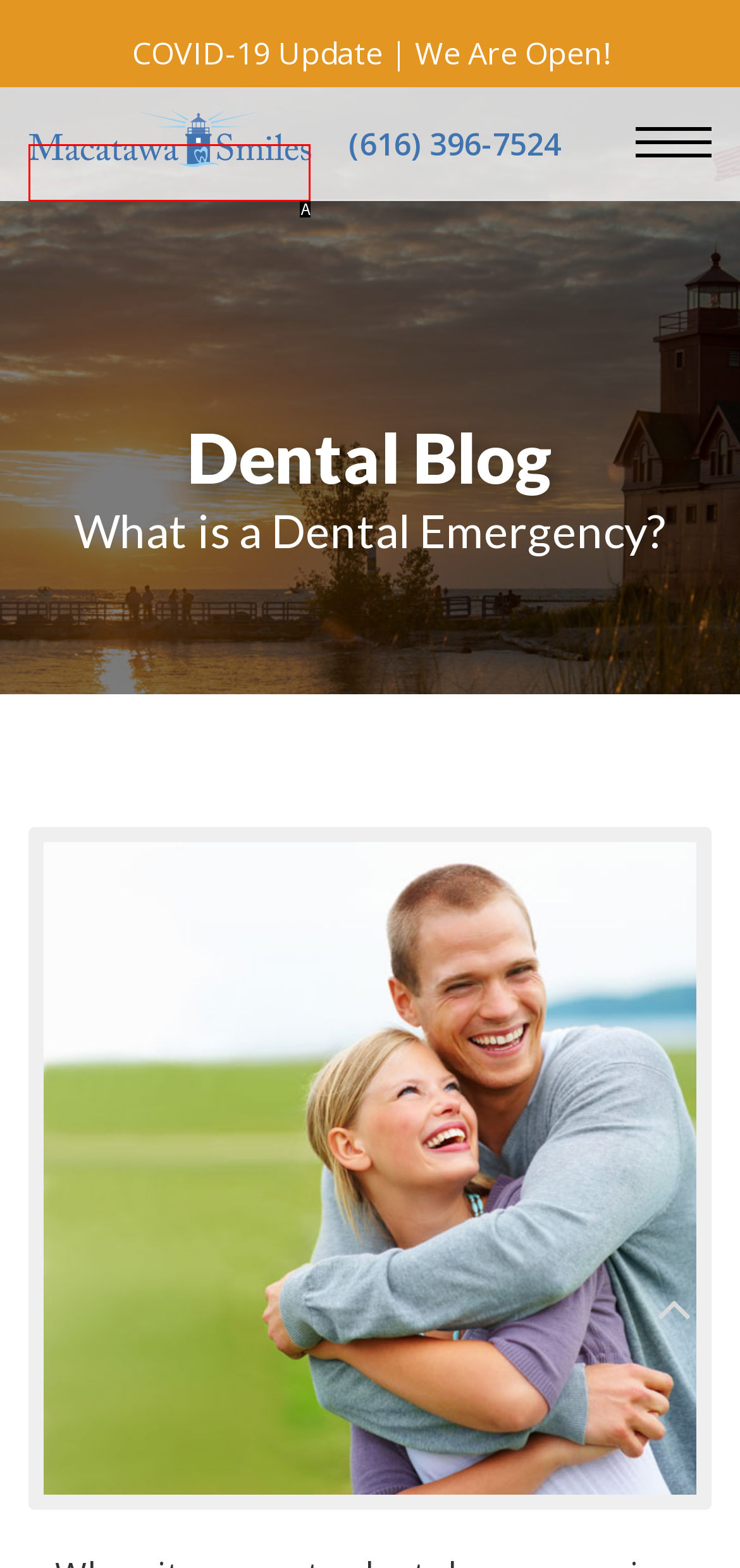Which HTML element matches the description: parent_node: Macatawa Smiles?
Reply with the letter of the correct choice.

A